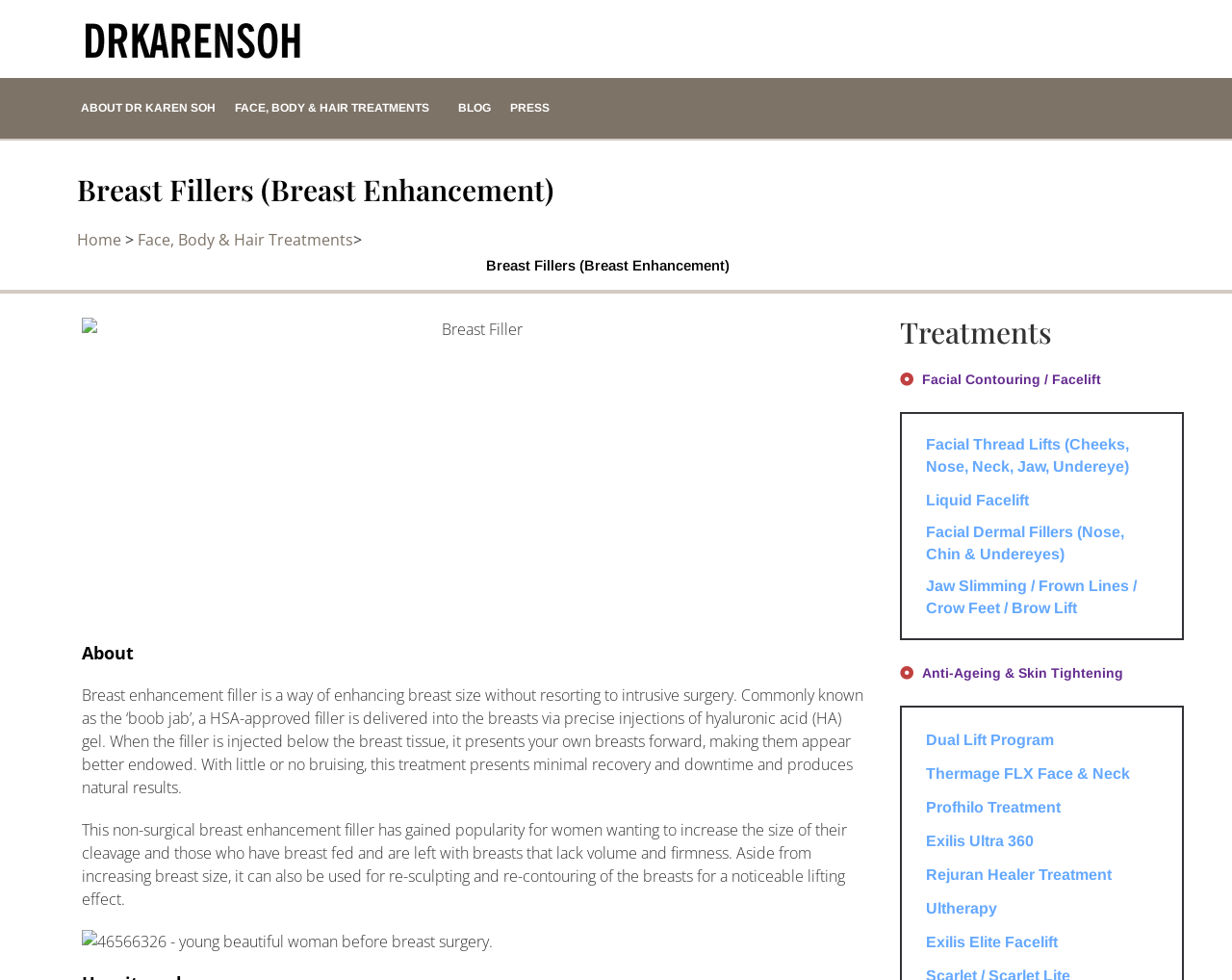What are the benefits of breast enhancement filler?
Please give a detailed answer to the question using the information shown in the image.

According to the webpage, the benefits of breast enhancement filler include minimal recovery and downtime, as well as natural results, with little or no bruising.